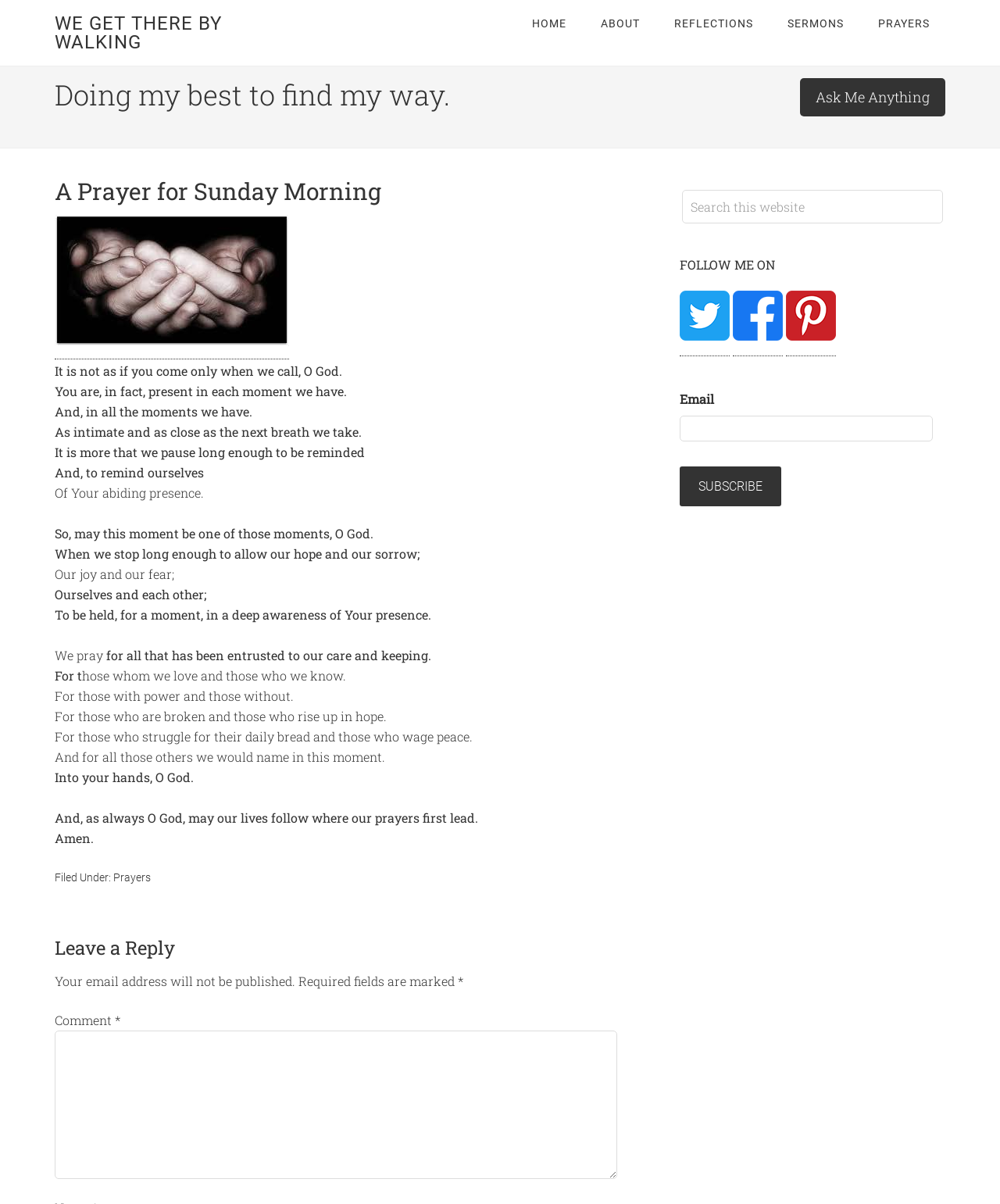Kindly provide the bounding box coordinates of the section you need to click on to fulfill the given instruction: "Click on the 'PRAYERS' link".

[0.113, 0.724, 0.151, 0.734]